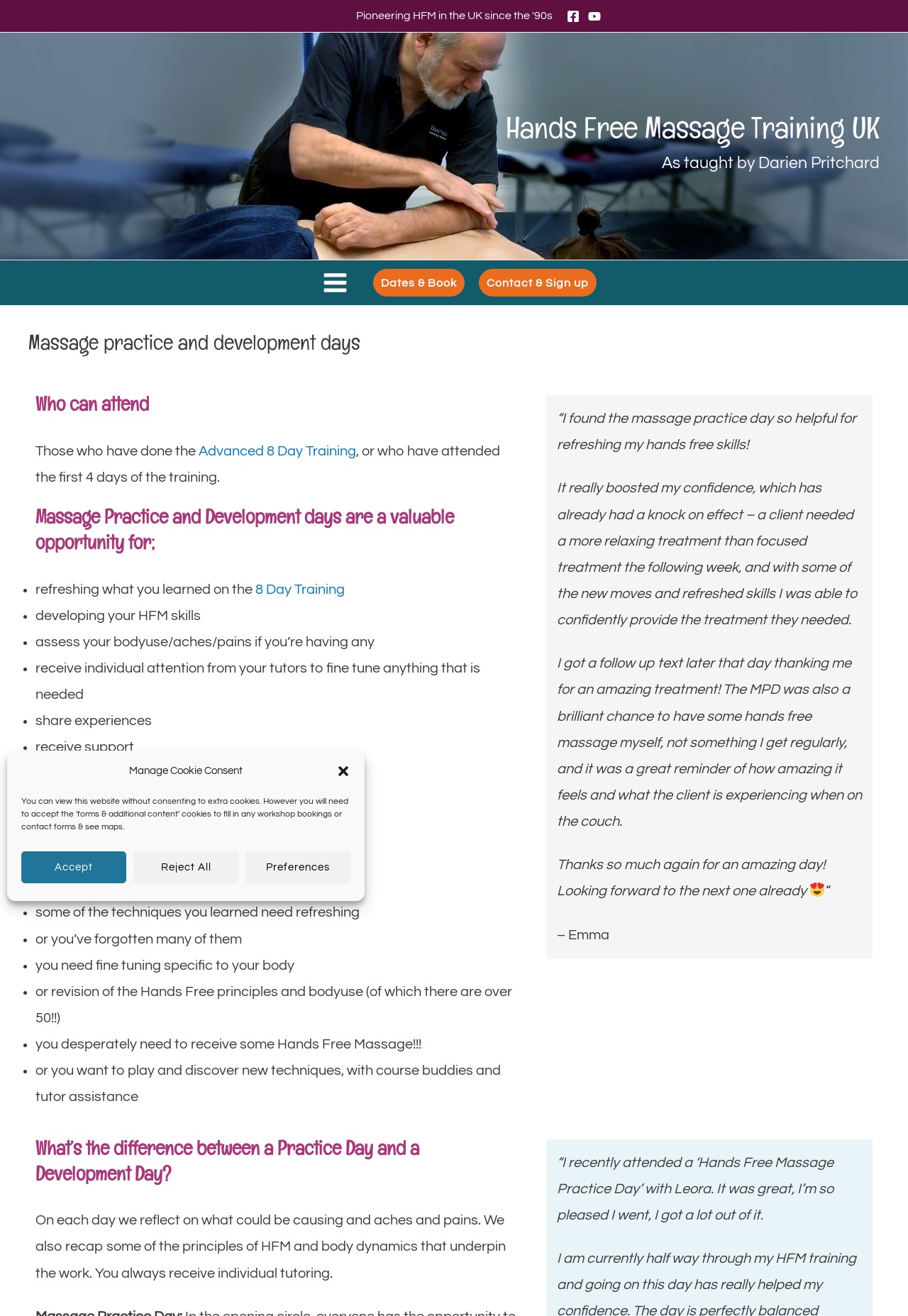Generate a thorough caption that explains the contents of the webpage.

This webpage is about Hands Free Massage Training UK, a pioneer in the UK since the 1990s. At the top, there is a dialog box for managing cookie consent with four buttons: Close dialogue, Accept, Reject All, and Preferences. Below this, there are three social media links: Facebook, YouTube, and a link to the Hands Free Massage Training UK website. 

To the right of the social media links, there is a heading "Massage practice and development days" and a subheading "As taught by Darien Pritchard". Below this, there is a main menu button and three links: Dates & Book, Contact & Sign up, and a heading "Who can attend" with a description of the target audience.

The main content of the webpage is divided into sections. The first section explains the benefits of attending Massage Practice and Development days, including refreshing what was learned on the 8 Day Training, developing Hands Free Massage skills, assessing body use and aches, receiving individual attention from tutors, sharing experiences, receiving support, making new contacts, and having fun while learning. 

The second section is a list of reasons why someone might need to attend a Massage Practice and Development day, such as needing to refresh techniques, having forgotten many of them, or requiring fine-tuning specific to their body.

The third section features a testimonial from Emma, who found the massage practice day helpful for refreshing her Hands Free skills and boosting her confidence. 

Finally, there is a section explaining the difference between a Practice Day and a Development Day, which includes reflecting on what could be causing aches and pains, recapping principles of Hands Free Massage and body dynamics, and receiving individual tutoring. The page ends with another testimonial from someone who attended a Hands Free Massage Practice Day and found it beneficial.